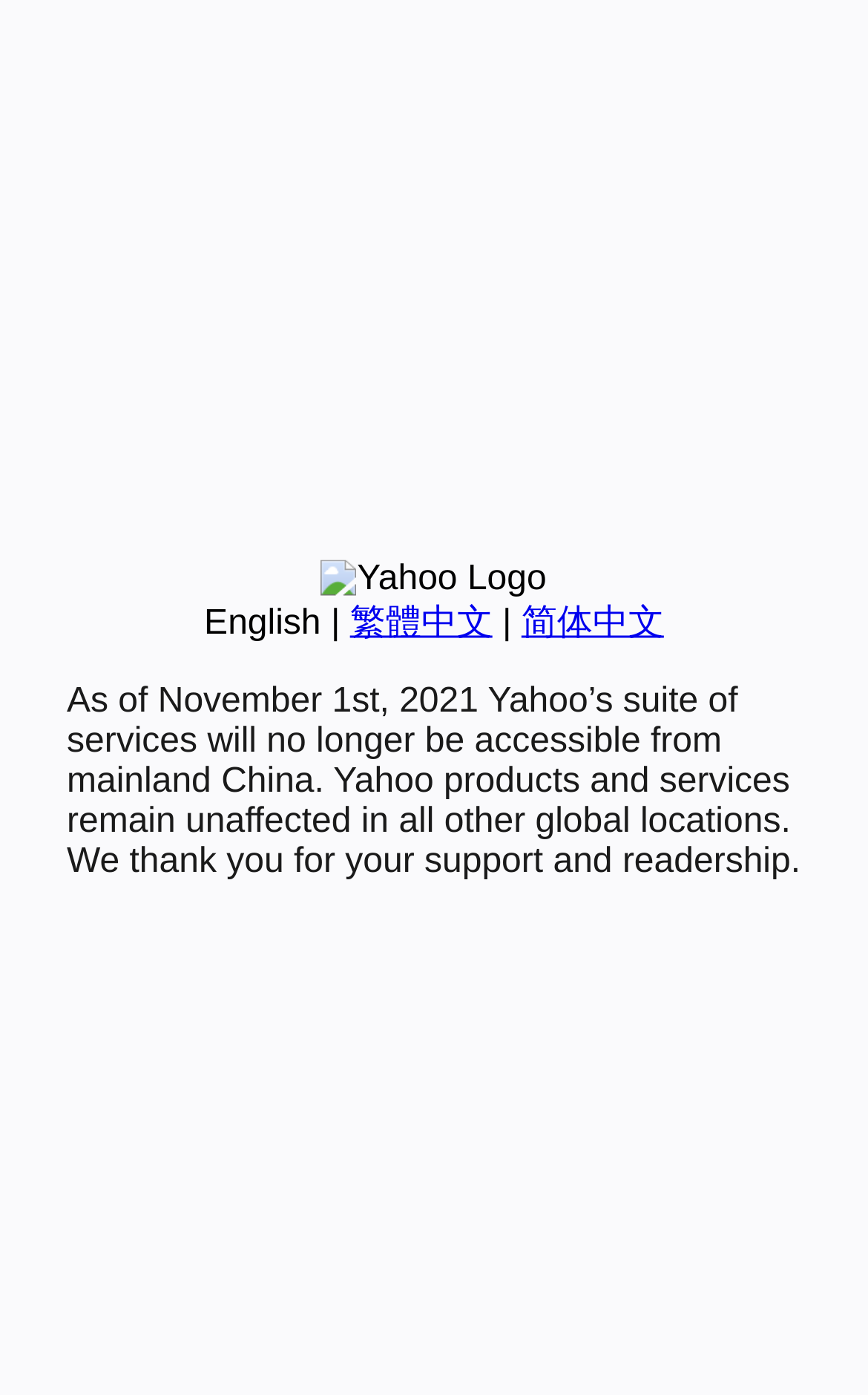Identify the bounding box of the HTML element described here: "简体中文". Provide the coordinates as four float numbers between 0 and 1: [left, top, right, bottom].

[0.601, 0.433, 0.765, 0.46]